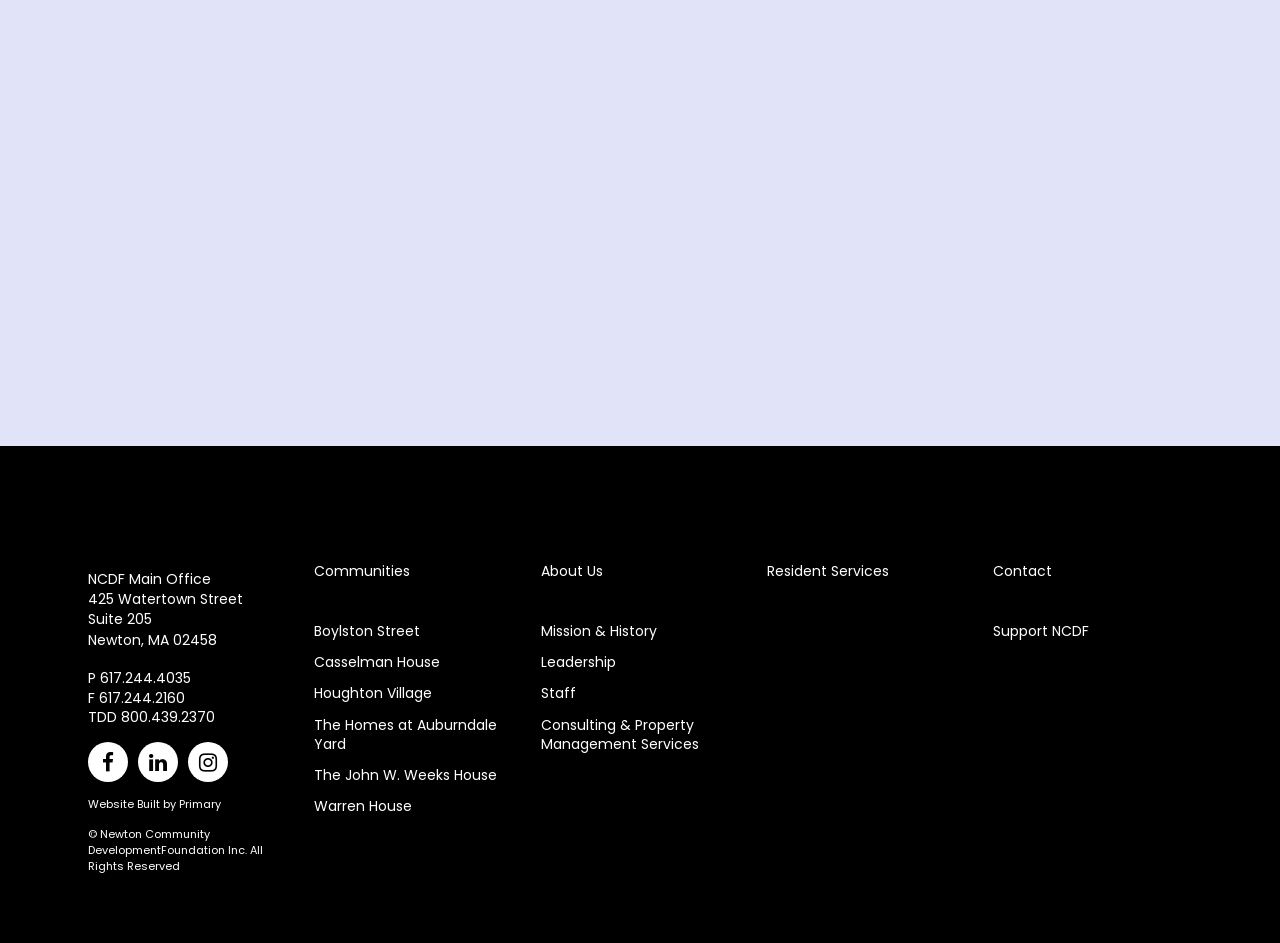Locate the bounding box coordinates of the element that needs to be clicked to carry out the instruction: "Learn about NCDF's Mission & History". The coordinates should be given as four float numbers ranging from 0 to 1, i.e., [left, top, right, bottom].

[0.422, 0.659, 0.513, 0.68]